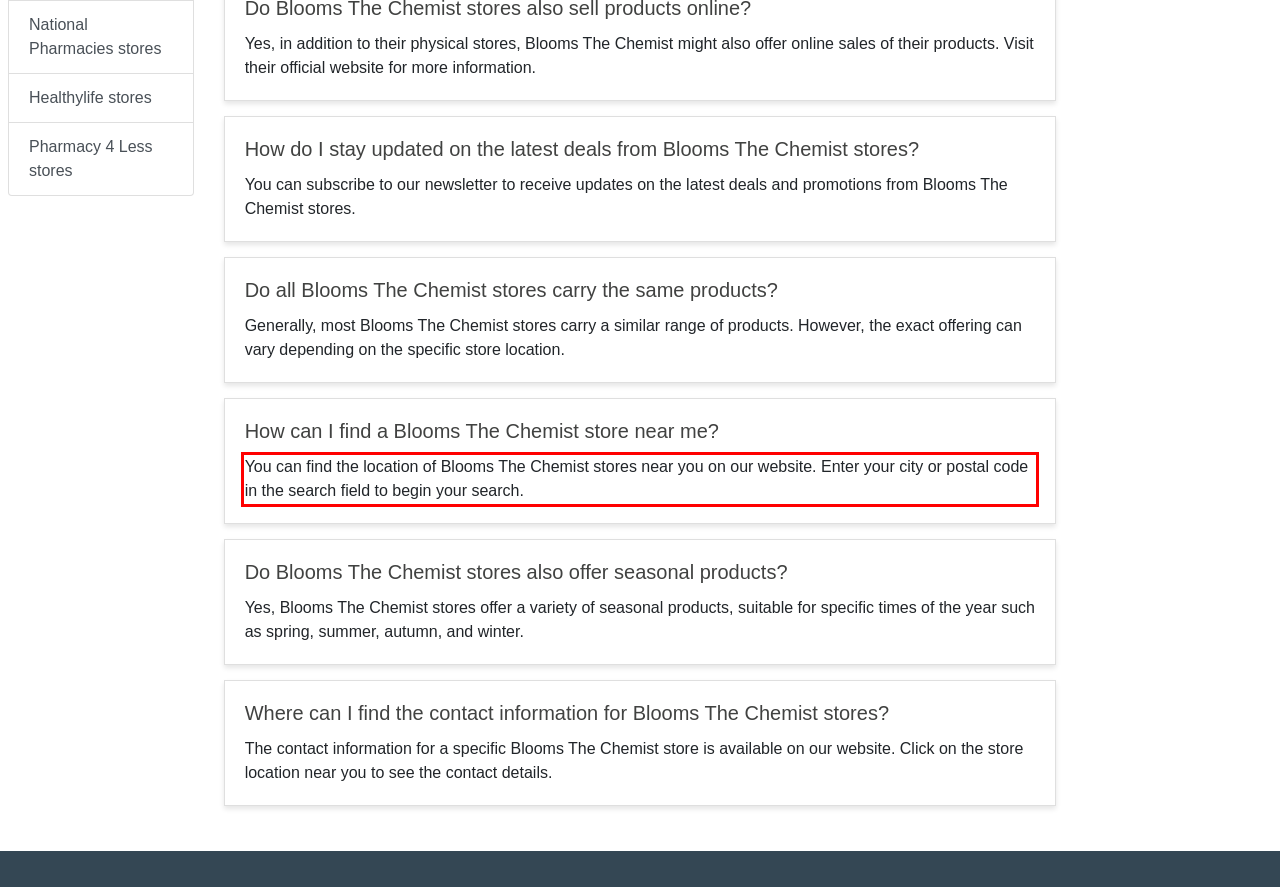Using the provided screenshot, read and generate the text content within the red-bordered area.

You can find the location of Blooms The Chemist stores near you on our website. Enter your city or postal code in the search field to begin your search.